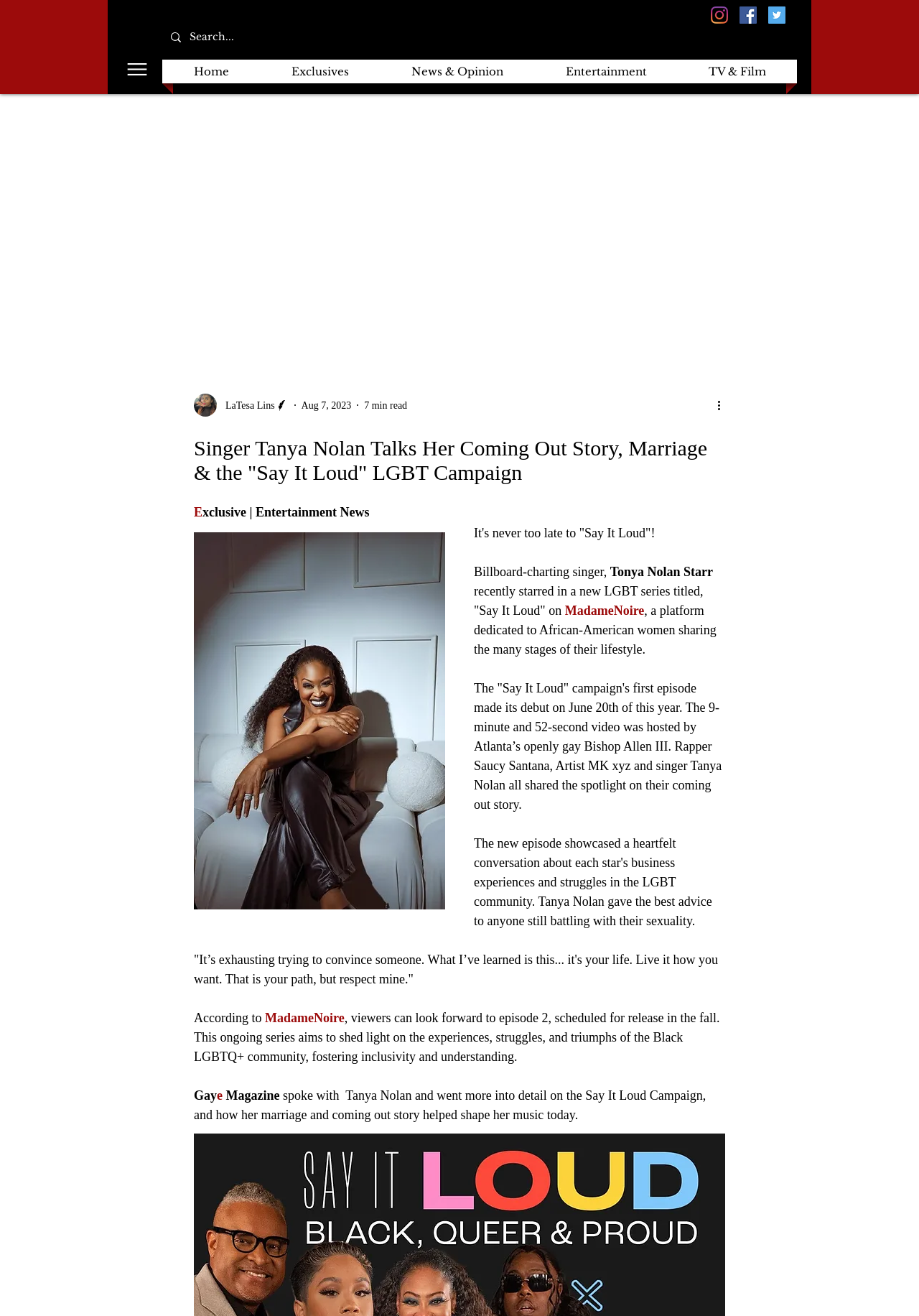Produce an extensive caption that describes everything on the webpage.

This webpage is about an article featuring singer Tanya Nolan Starr, who recently starred in a new LGBT series titled "Say It Loud" on MadameNoire. The article discusses her coming out story, marriage, and the "Say It Loud" LGBT campaign.

At the top of the page, there is a search bar with a search icon and a searchbox where users can input their search queries. Below the search bar, there is an official logo of the website.

On the top-right corner, there is a social bar with links to the website's social media profiles, including Instagram, Facebook, and Twitter. Next to the social bar, there is a "Subscribe" button.

The main content of the article is divided into sections. The title of the article, "Singer Tanya Nolan Talks Her Coming Out Story, Marriage & the "Say It Loud" LGBT Campaign", is displayed prominently at the top of the main content area. Below the title, there is a brief summary of the article, which mentions that Tanya Nolan Starr recently starred in a new LGBT series titled "Say It Loud" on MadameNoire.

The article itself is divided into paragraphs, with quotes from Tanya Nolan Starr and descriptions of the "Say It Loud" campaign. There are also links to MadameNoire and other relevant websites throughout the article.

On the right side of the main content area, there is a navigation menu with links to different sections of the website, including "Home", "Exclusives", "News & Opinion", "Entertainment", and "TV & Film". Below the navigation menu, there is a list of recent articles with links to each article.

At the bottom of the page, there is a button to search for more articles and a link to the writer's profile.